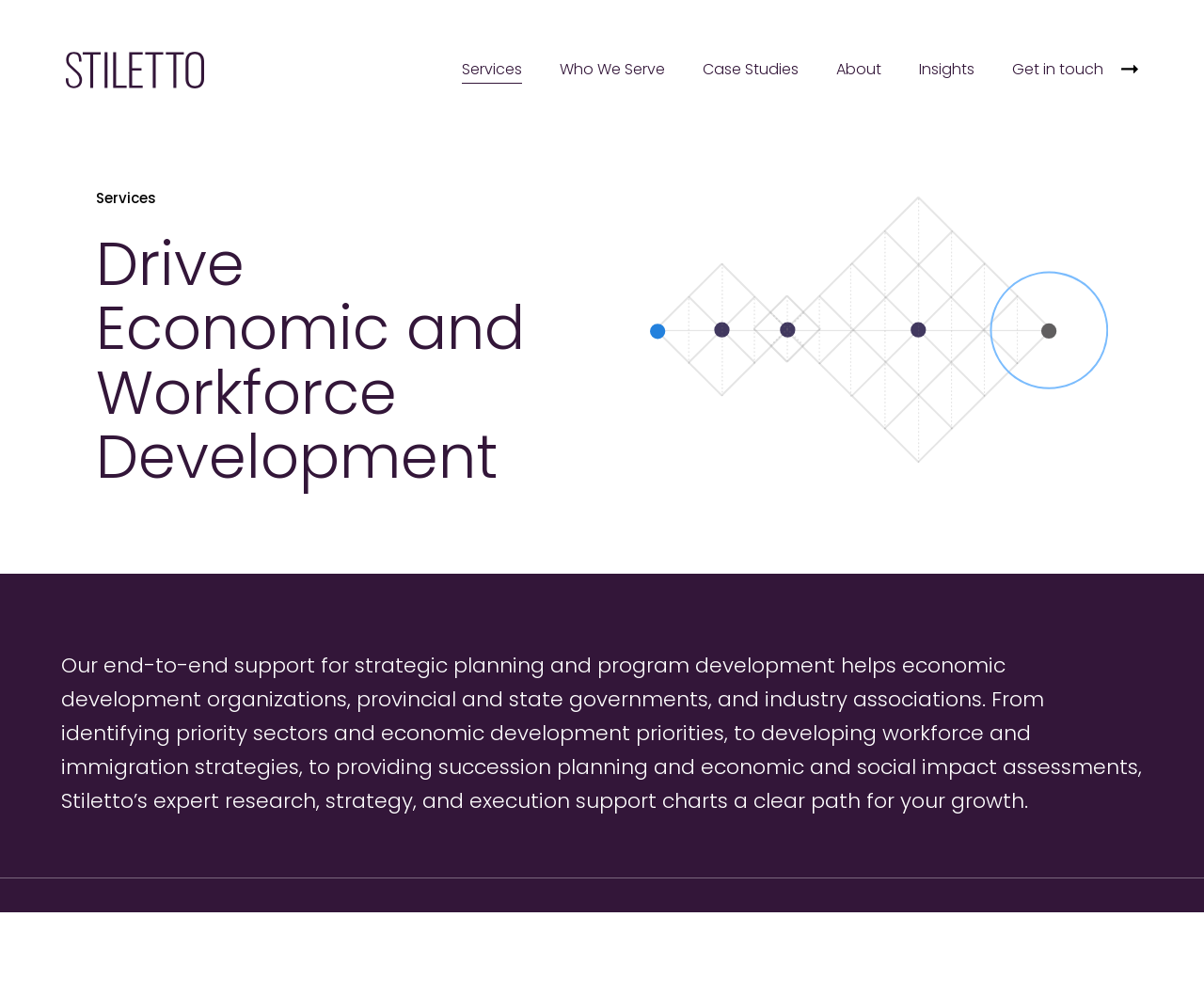What is the name of the organization? Please answer the question using a single word or phrase based on the image.

Stiletto